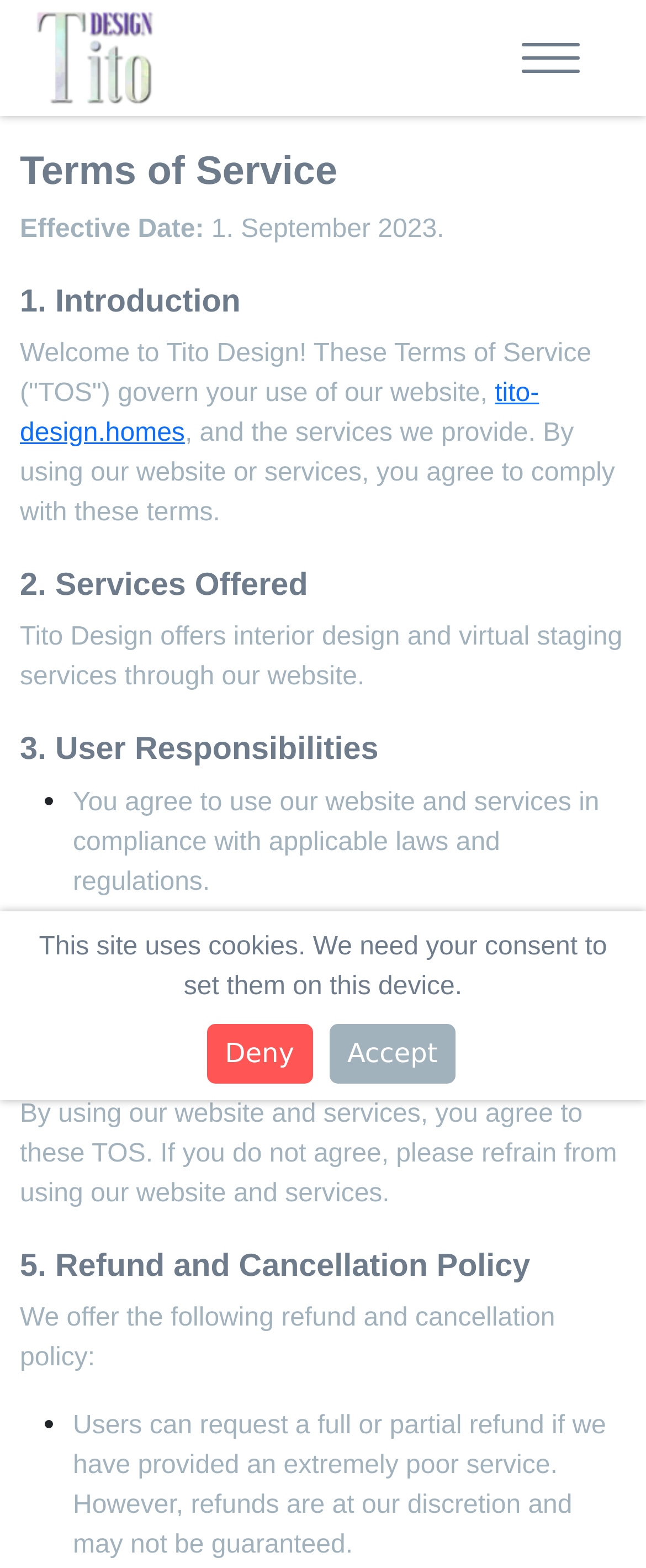What is the name of the interior studio?
Refer to the screenshot and respond with a concise word or phrase.

Tito Design